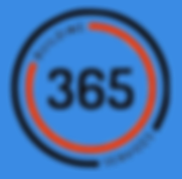Explain the details of the image comprehensively.

The image features the logo of "365 Building Services," which is part of the sponsorship displayed on the webpage for Southbrook FC. The logo is circular in design, prominently featuring the number "365" in a bold, dark font. Surrounding this number is a red circular outline, set against a vibrant blue background that enhances its visibility. This logo represents the support from 365 Building Services, highlighting their partnership with Southbrook FC as of the 2023/24 season. The sponsorship emphasizes the club's commitment to community involvement and support from local businesses.